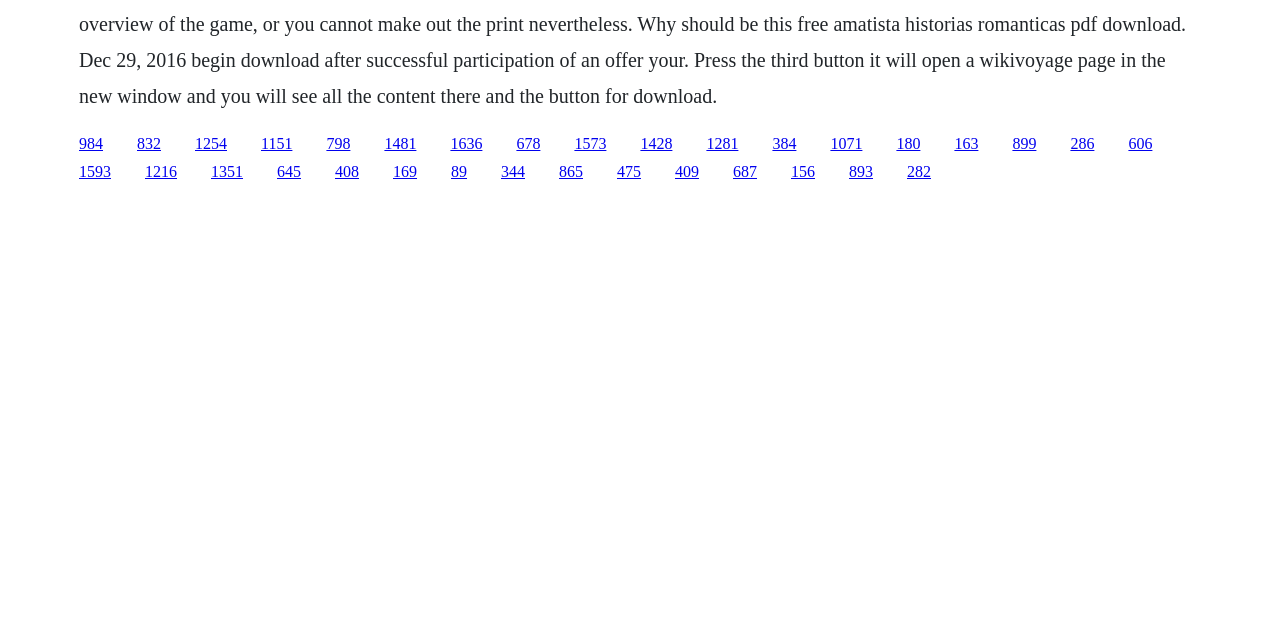Given the description "1351", provide the bounding box coordinates of the corresponding UI element.

[0.165, 0.255, 0.19, 0.282]